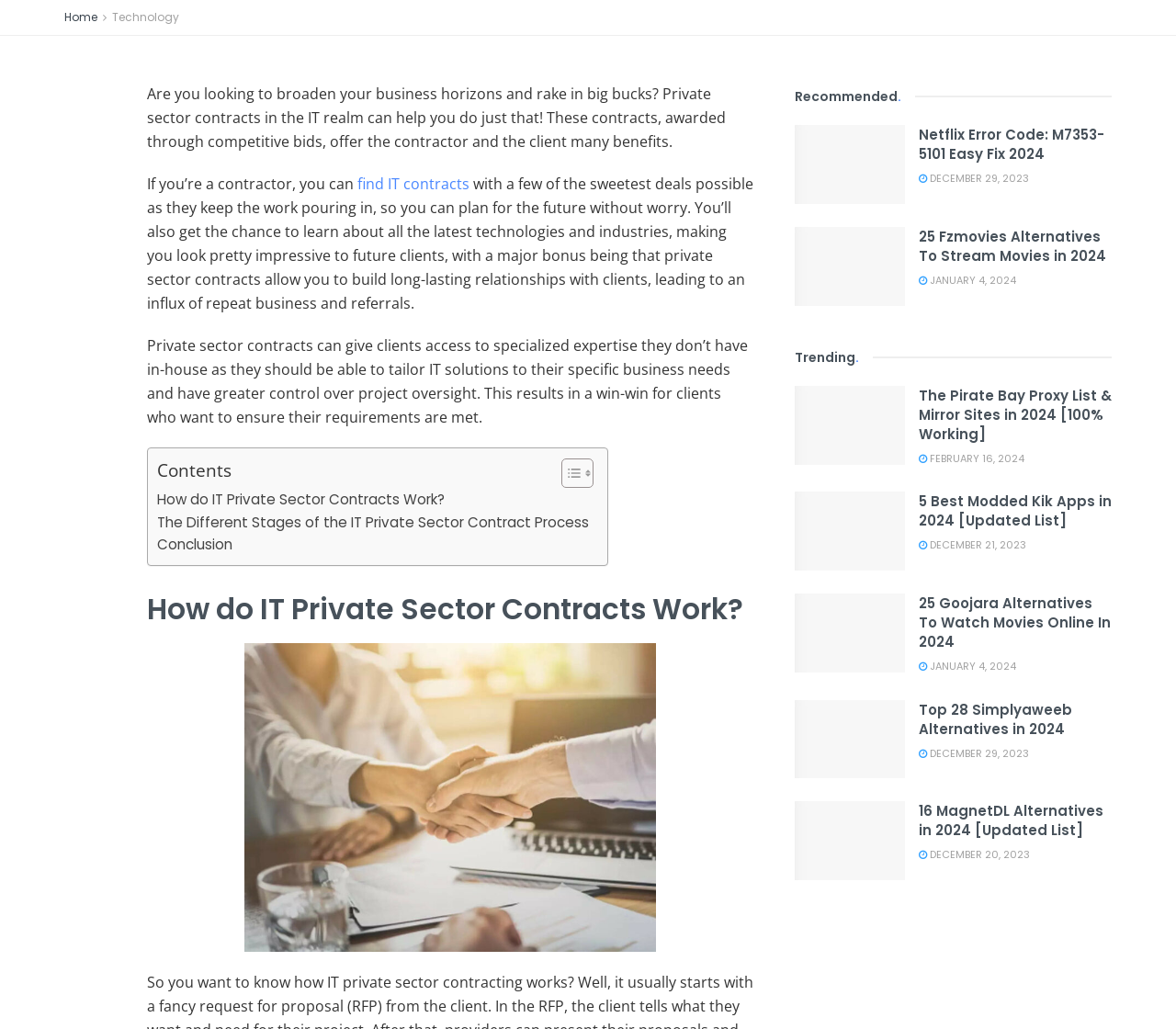Determine the bounding box coordinates of the section I need to click to execute the following instruction: "View the catering menu". Provide the coordinates as four float numbers between 0 and 1, i.e., [left, top, right, bottom].

None